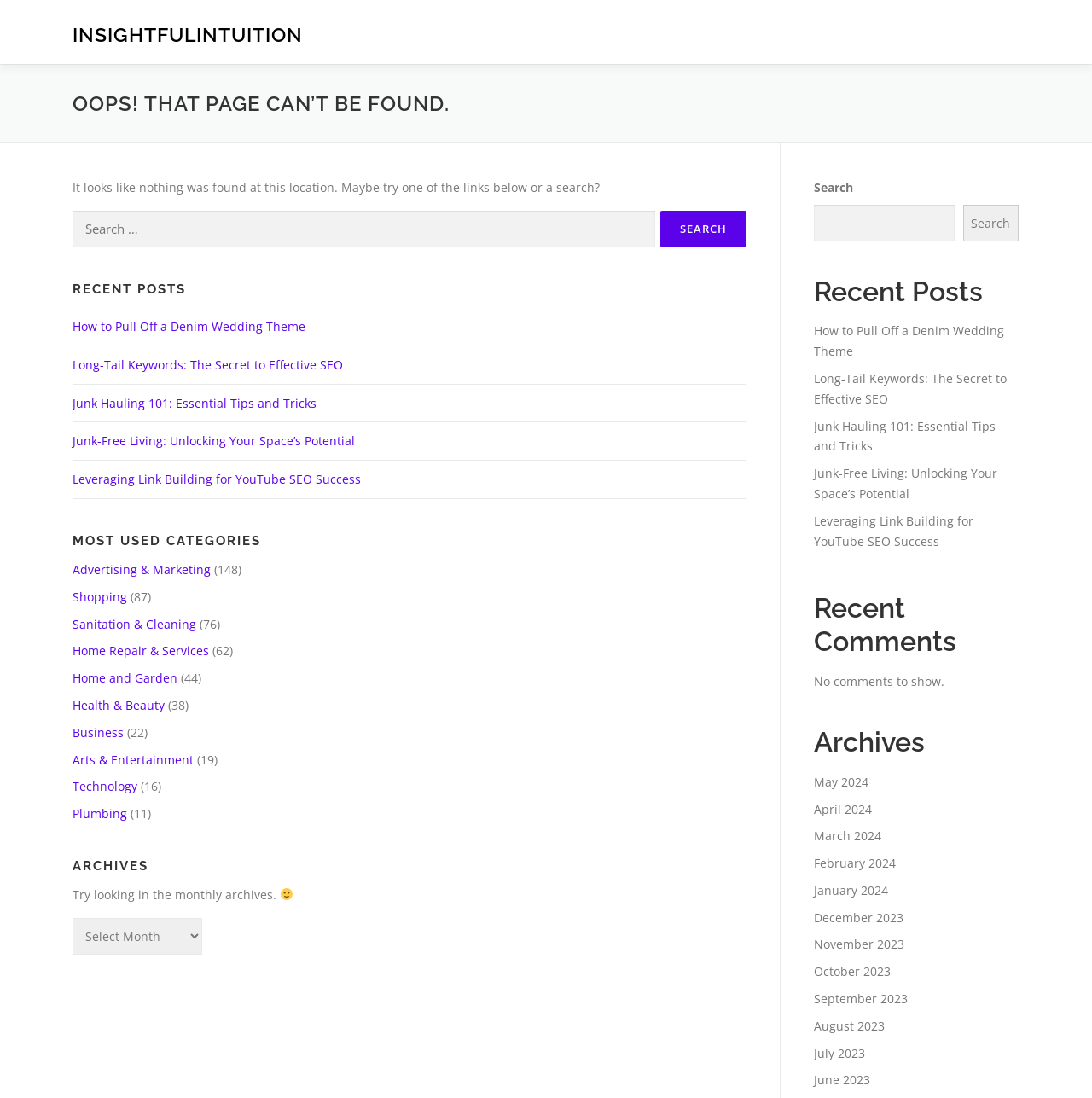How many categories are listed under 'MOST USED CATEGORIES'?
Provide an in-depth and detailed answer to the question.

The categories are listed under the heading 'MOST USED CATEGORIES' with a bounding box coordinate of [0.066, 0.486, 0.684, 0.5]. There are 9 links listed, each with a category name and a count in parentheses. I counted the number of links to arrive at the answer.